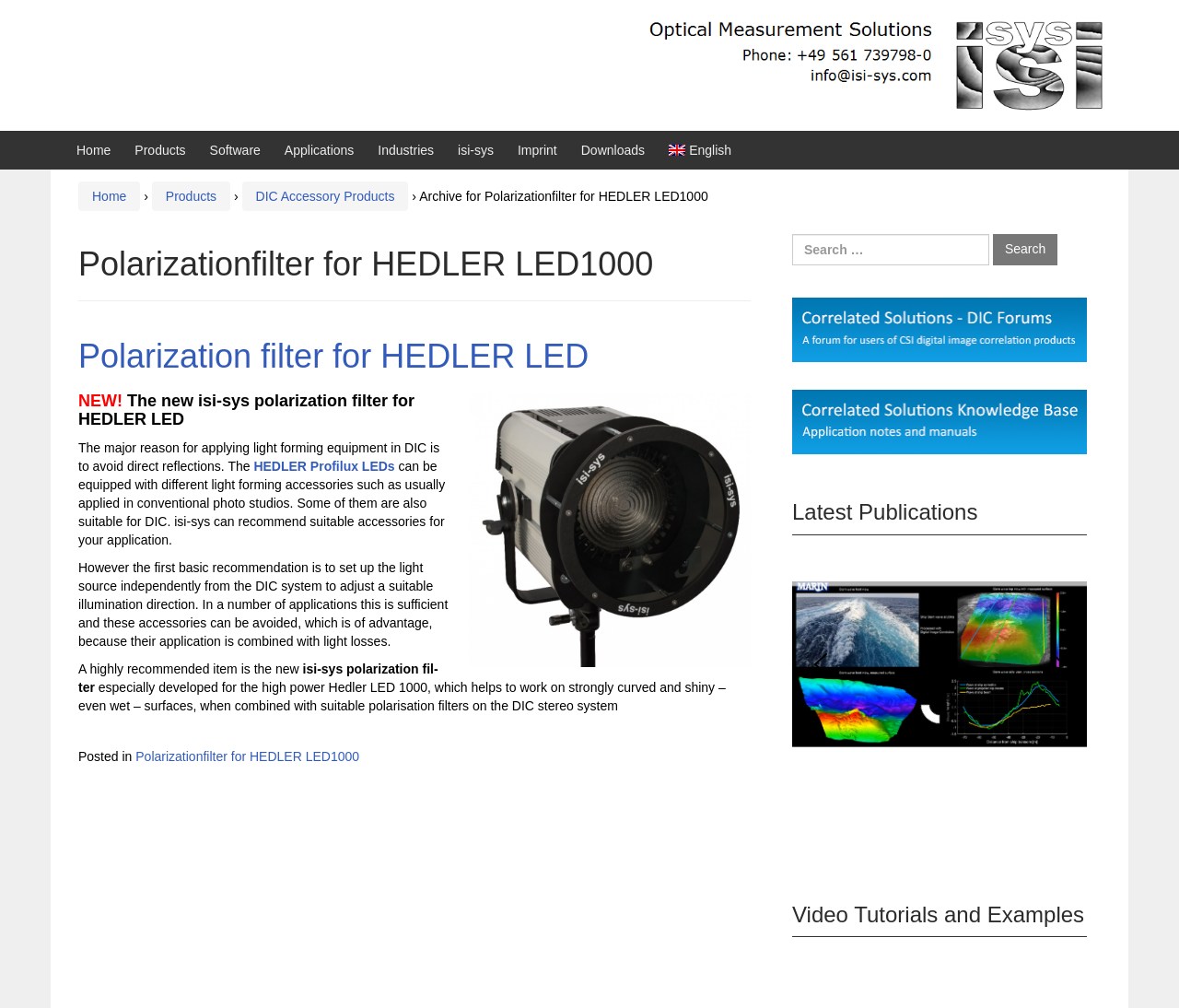Please identify the bounding box coordinates of the area that needs to be clicked to follow this instruction: "Click on the 'next arrow' button".

[0.885, 0.644, 0.91, 0.673]